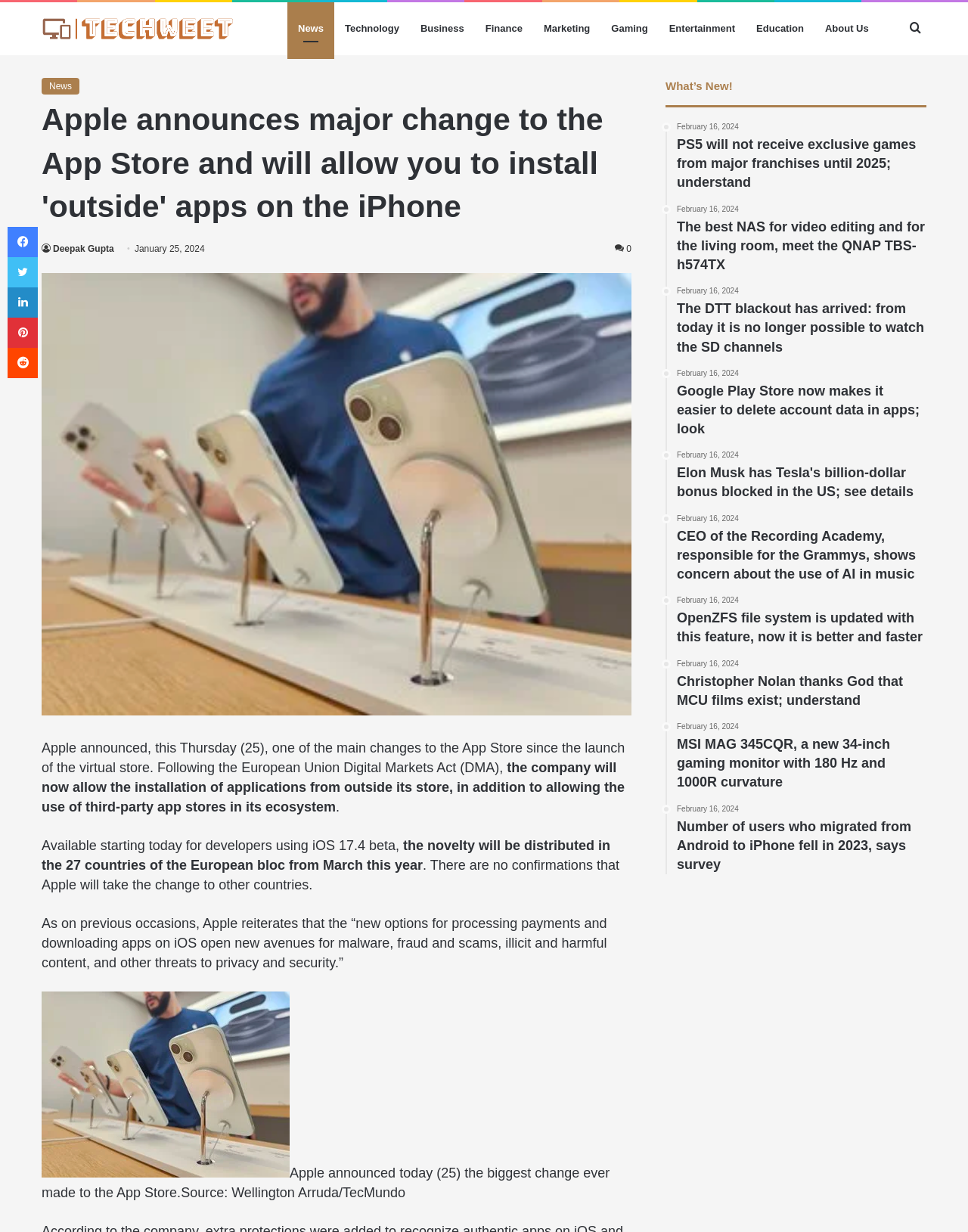What is the name of the website?
Look at the image and provide a short answer using one word or a phrase.

Techweet